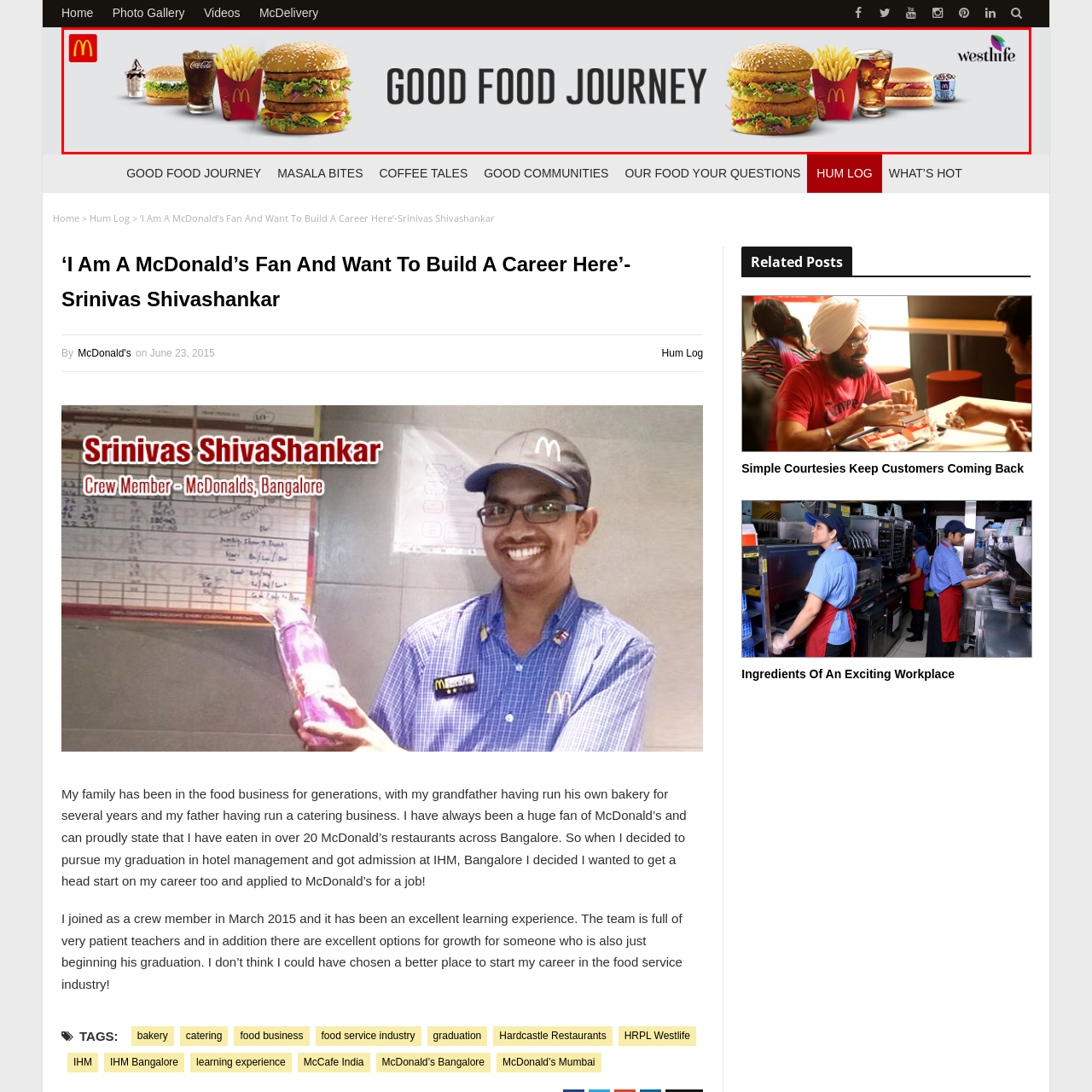Examine the picture highlighted with a red border, How many burgers are displayed in the banner? Please respond with a single word or phrase.

Two